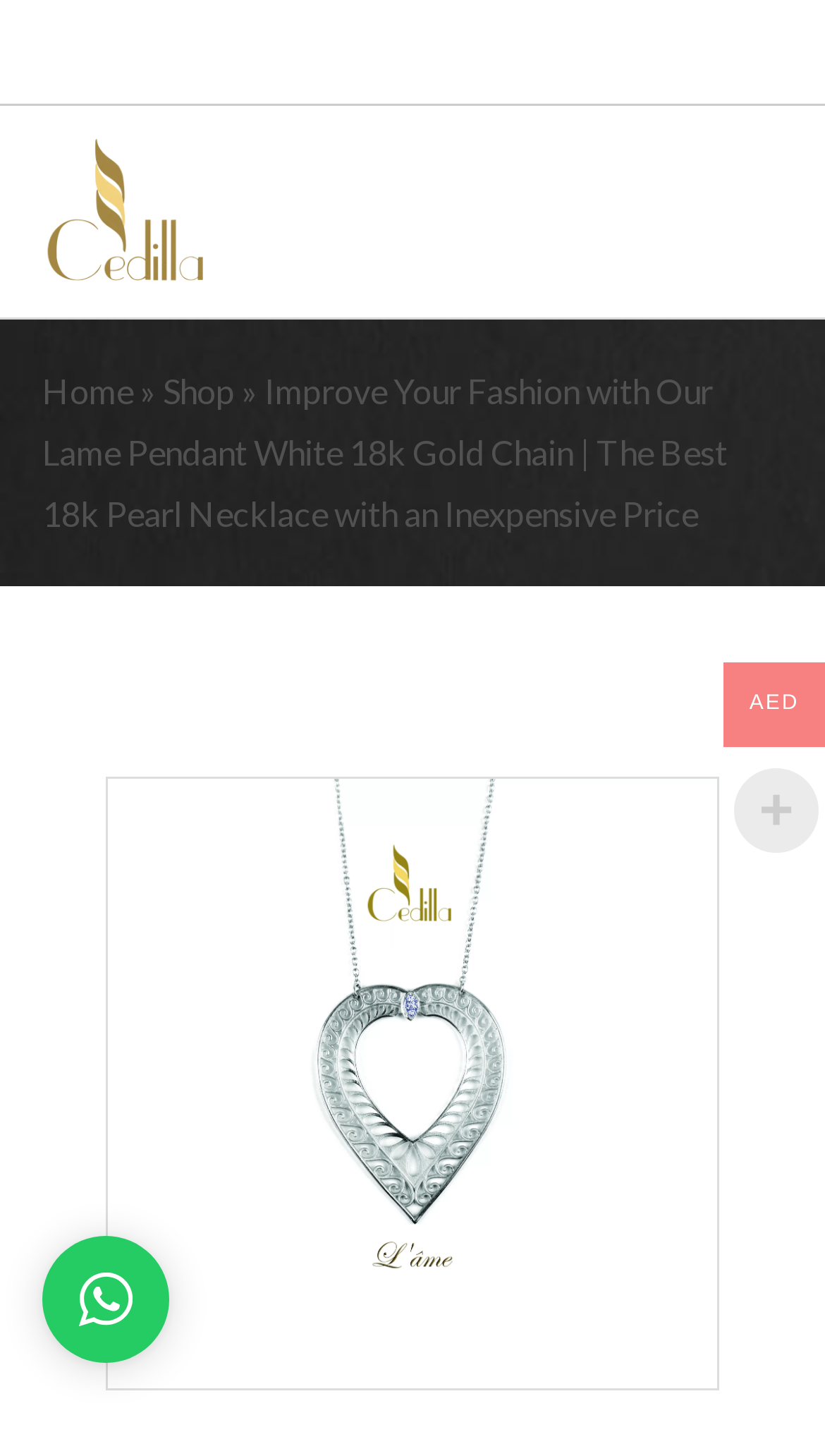Reply to the question below using a single word or brief phrase:
What type of product is being showcased?

18k gold chain